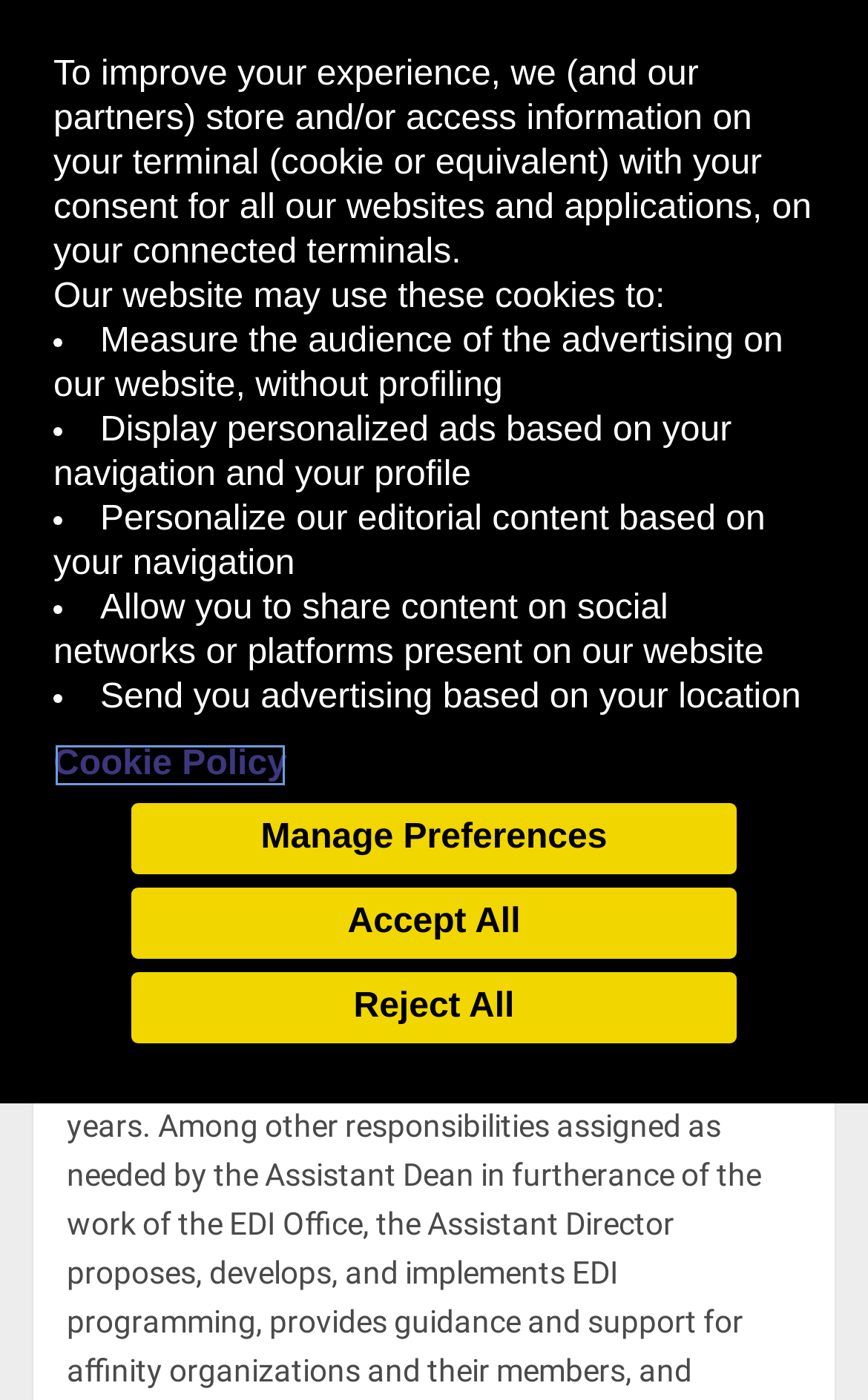What is the job type?
Please ensure your answer to the question is detailed and covers all necessary aspects.

I found the job type by looking at the static text element with the text 'Full-time' which is located below the job location.